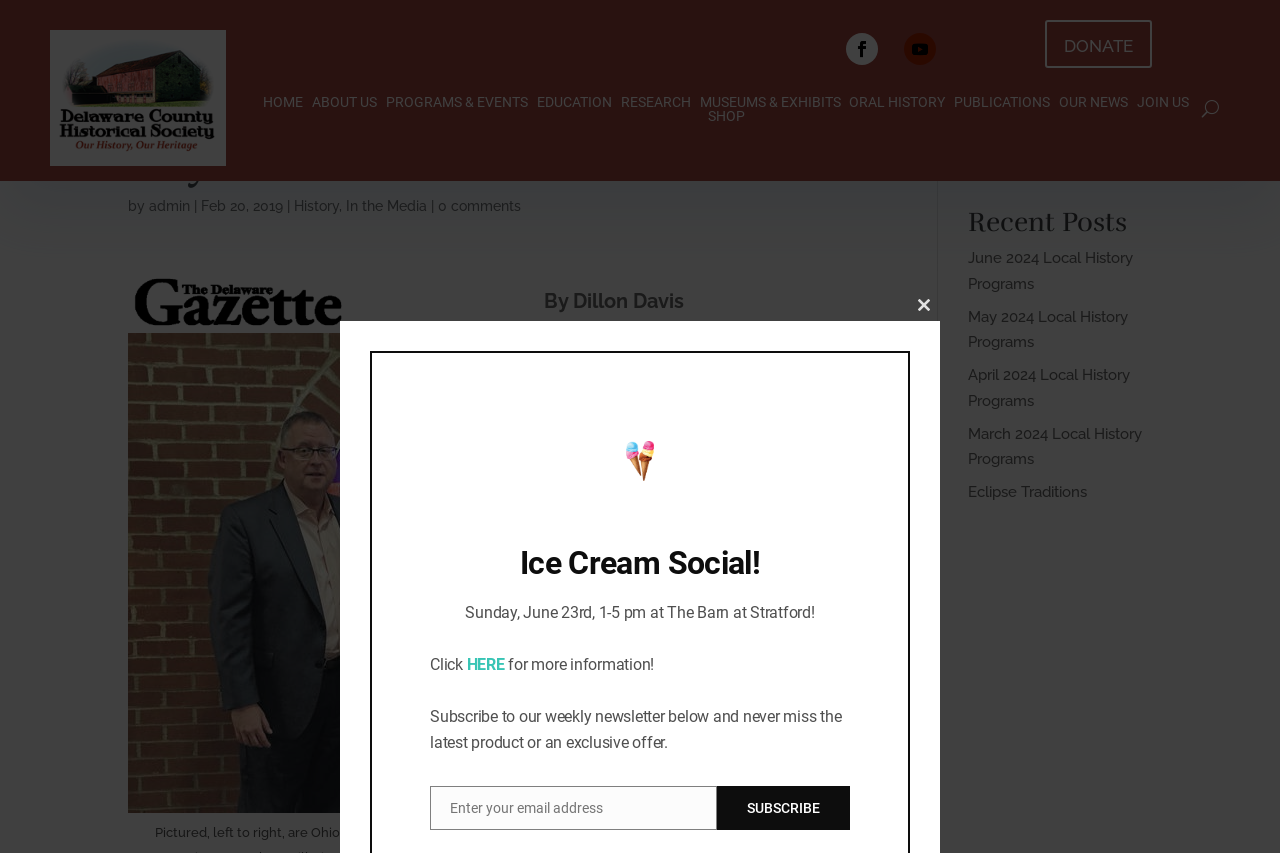Using the provided element description "Dreamyobssession", determine the bounding box coordinates of the UI element.

None